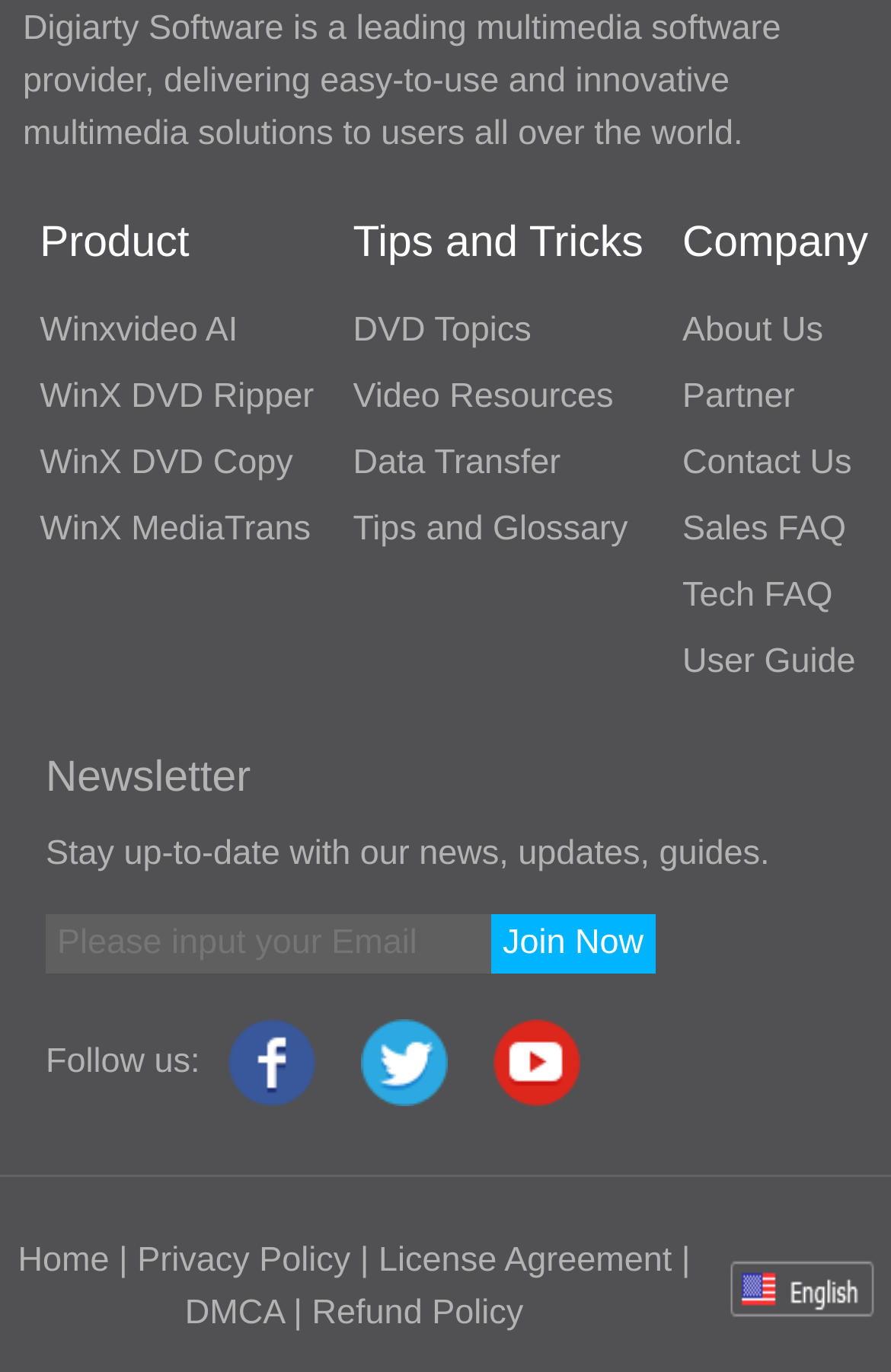What is the last link in the Company category?
Please provide a single word or phrase as the answer based on the screenshot.

Tech FAQ